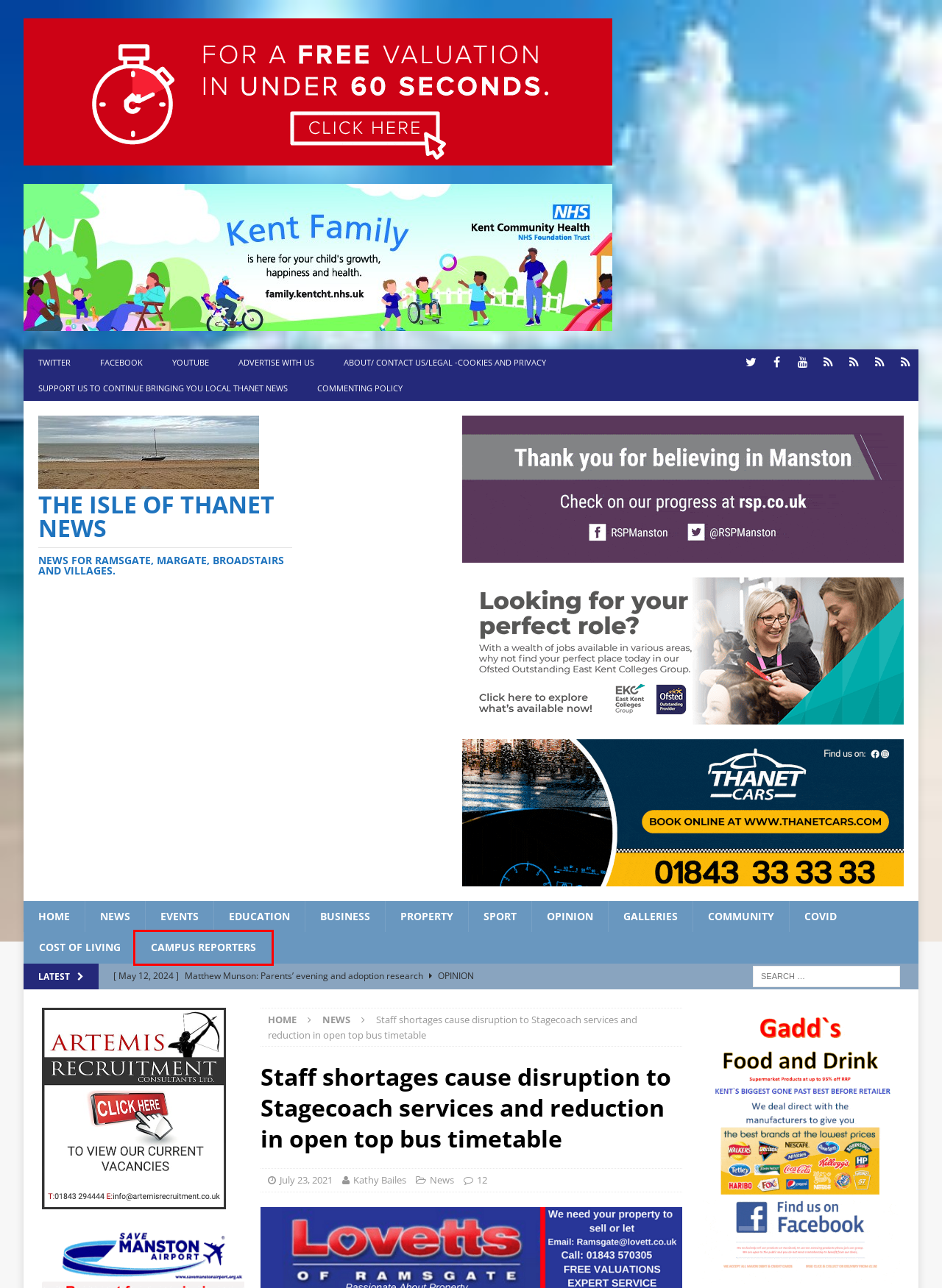You are presented with a screenshot of a webpage containing a red bounding box around a particular UI element. Select the best webpage description that matches the new webpage after clicking the element within the bounding box. Here are the candidates:
A. Advertise with us – The Isle Of Thanet News
B. August 2019 – The Isle Of Thanet News
C. Community – The Isle Of Thanet News
D. February 2018 – The Isle Of Thanet News
E. Cllr Kevin Pressland: Biodiversity in decline – The Isle Of Thanet News
F. July 2021 – The Isle Of Thanet News
G. Campus Reporters – The Isle Of Thanet News
H. January 2021 – The Isle Of Thanet News

G